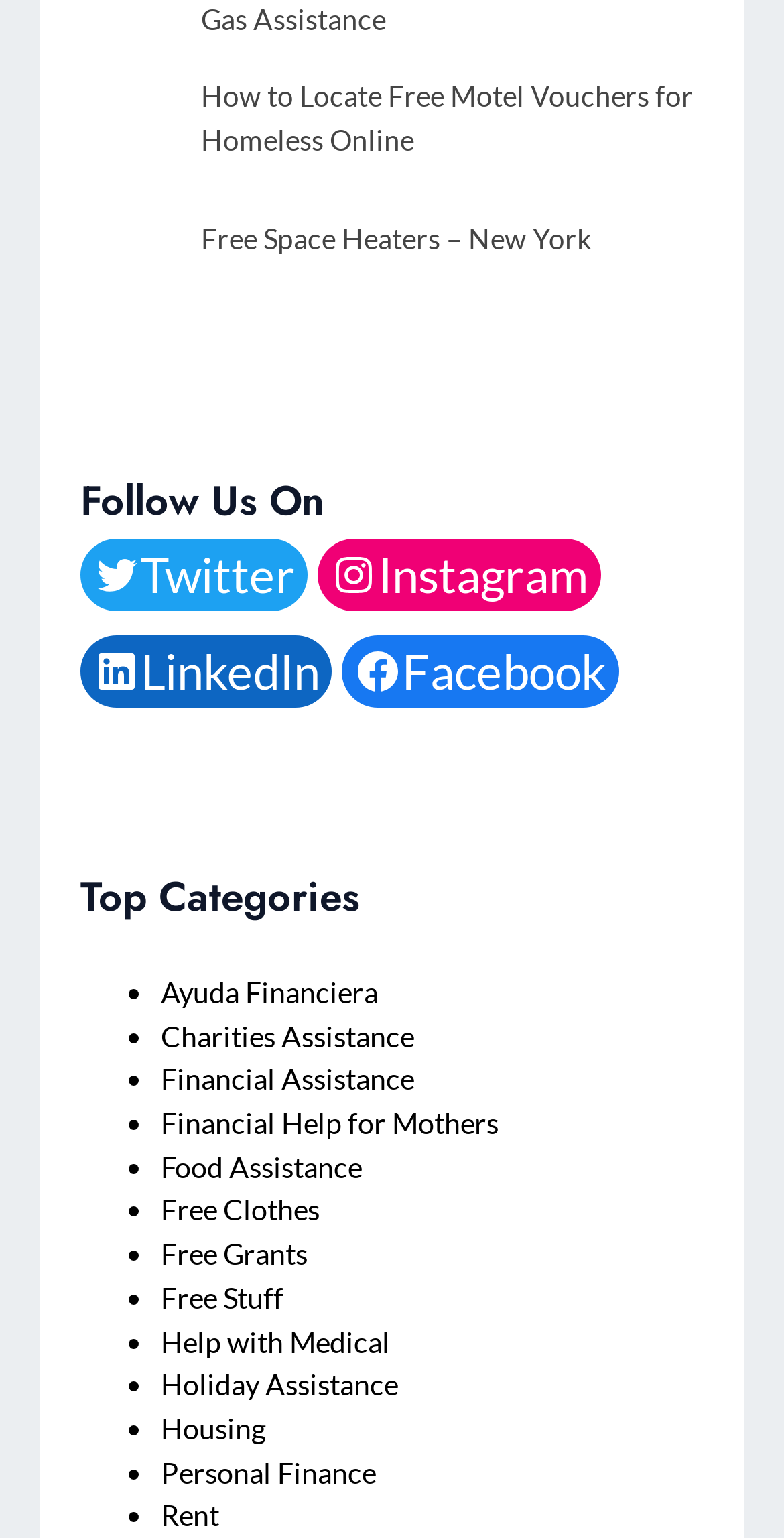How many categories are listed under 'Top Categories'?
Using the image, give a concise answer in the form of a single word or short phrase.

12